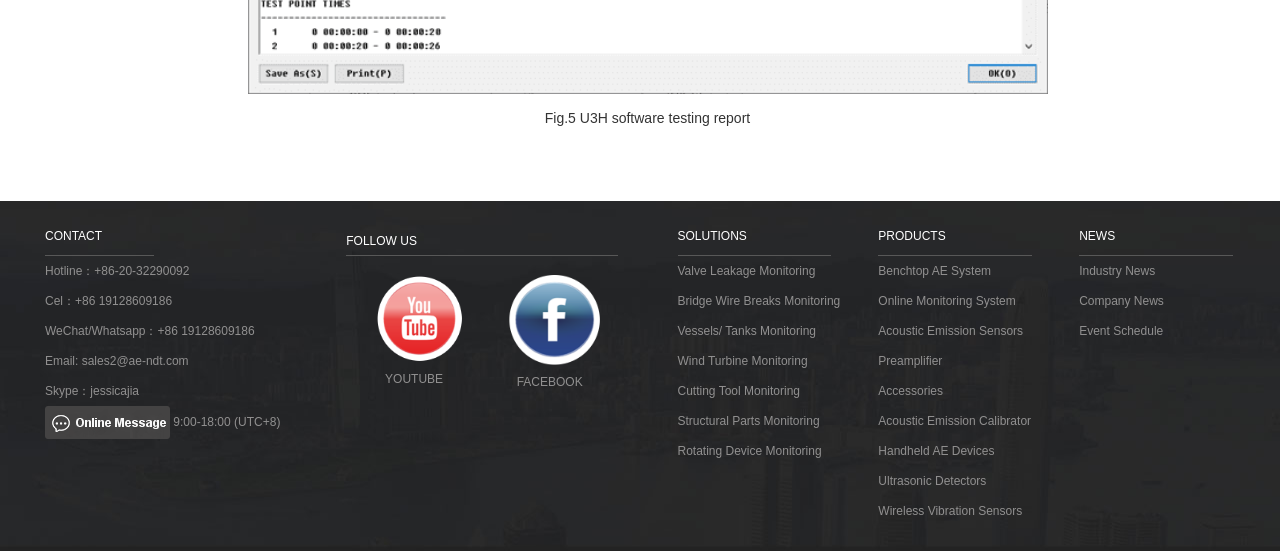Provide a one-word or one-phrase answer to the question:
How many contact methods are provided?

7